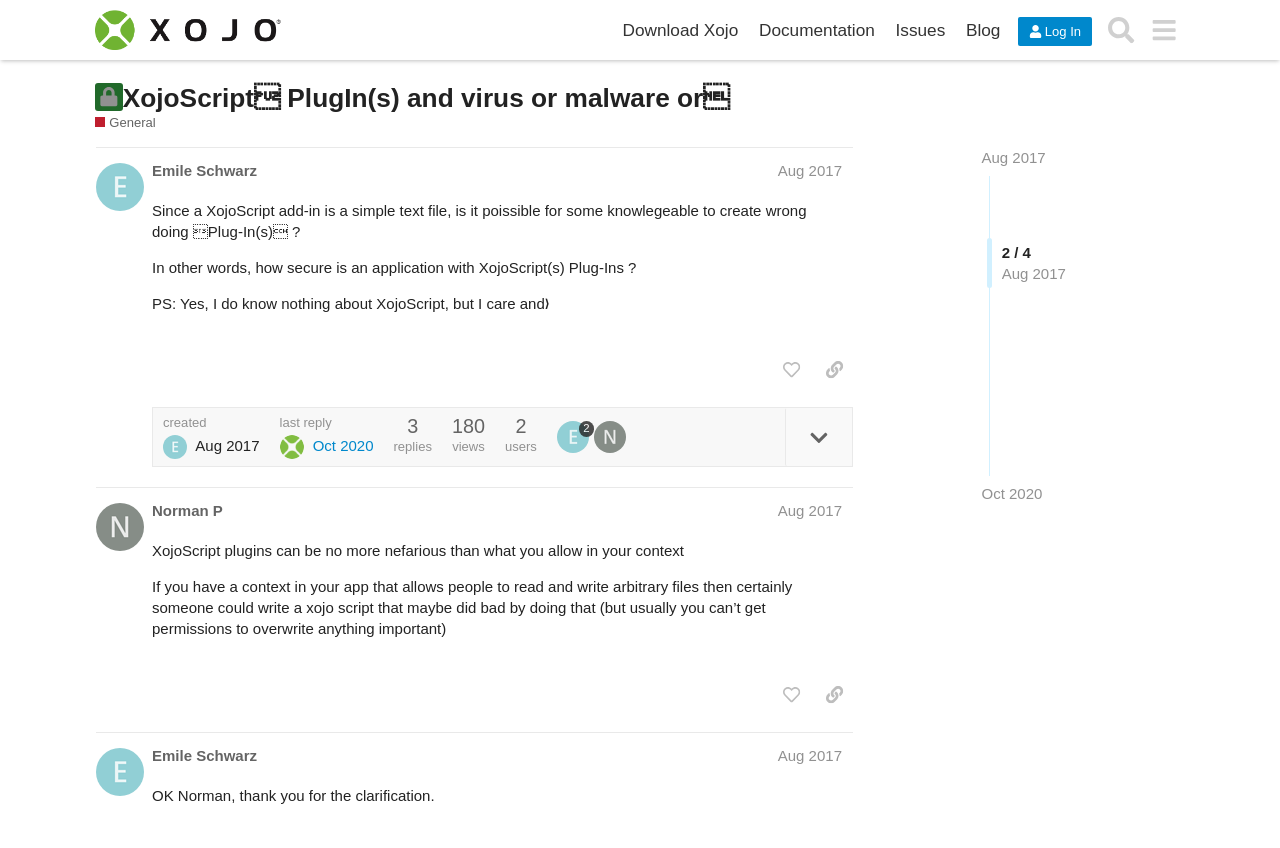Provide a short answer to the following question with just one word or phrase: Who wrote the second post?

Norman P